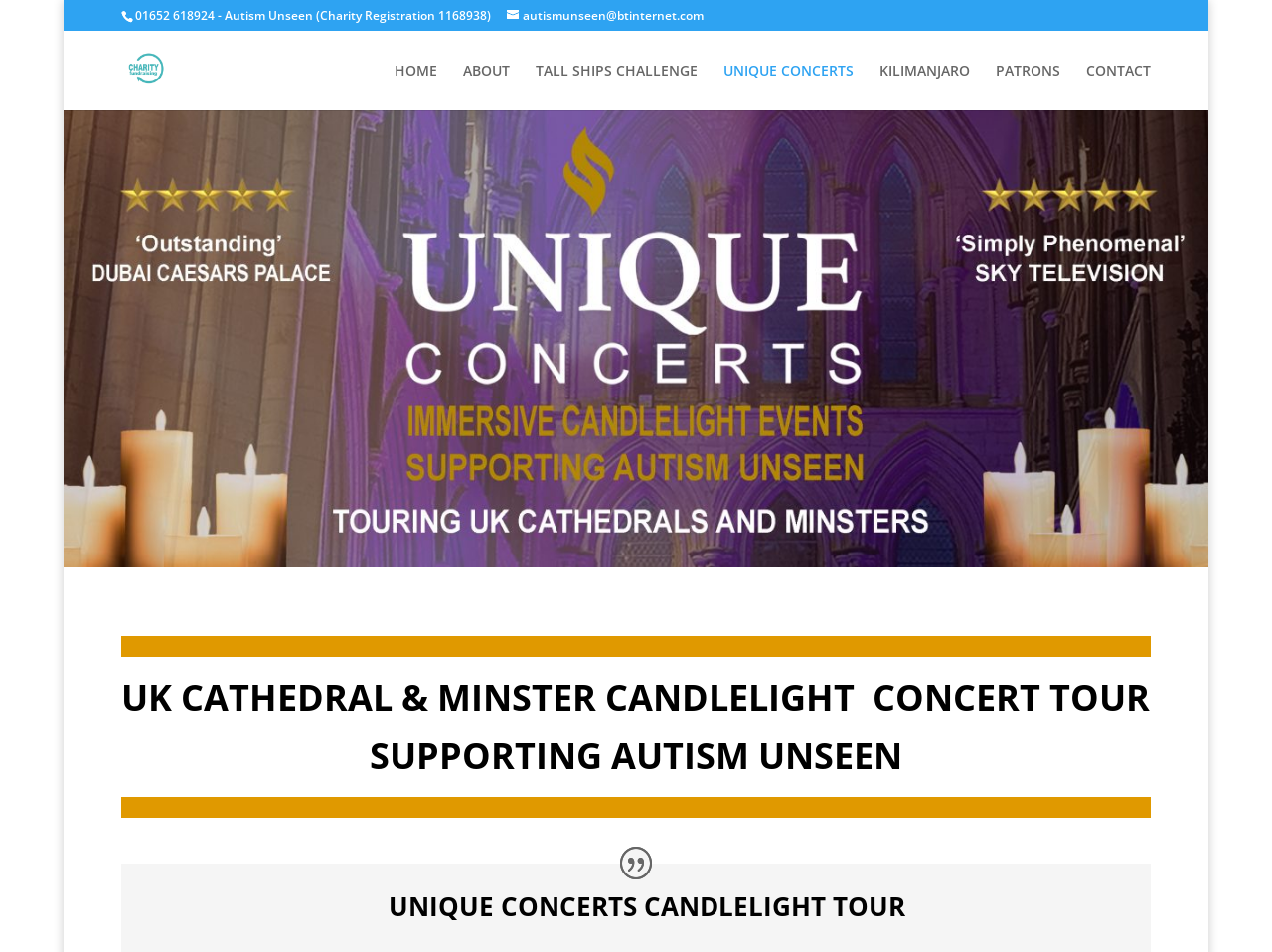Using details from the image, please answer the following question comprehensively:
What is the organization supporting?

The organization is supporting Autism Unseen, as indicated by the static text element at the bottom of the page, which reads 'SUPPORTING AUTISM UNSEEN'.